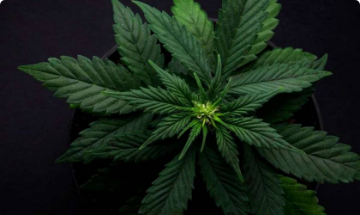Explain the image in a detailed and descriptive way.

This image showcases a vibrant green cannabis plant viewed from above, with its lush and intricate leaves sprawling outward. The plant's leaves display a rich texture and a variety of shades of green, contributing to its healthy appearance. Positioned in a dark setting, the contrast enhances the vividness of the plant, making it the focal point of the image. This representation aligns with discussions surrounding CBD oil, particularly its potential benefits for anxiety and depression, as noted in the accompanying article titled "Get The Best CBD Oil For Anxiety And Depression And Live A Healthy Life." The article explores the relevance of hemp-derived products in promoting well-being and managing stress.